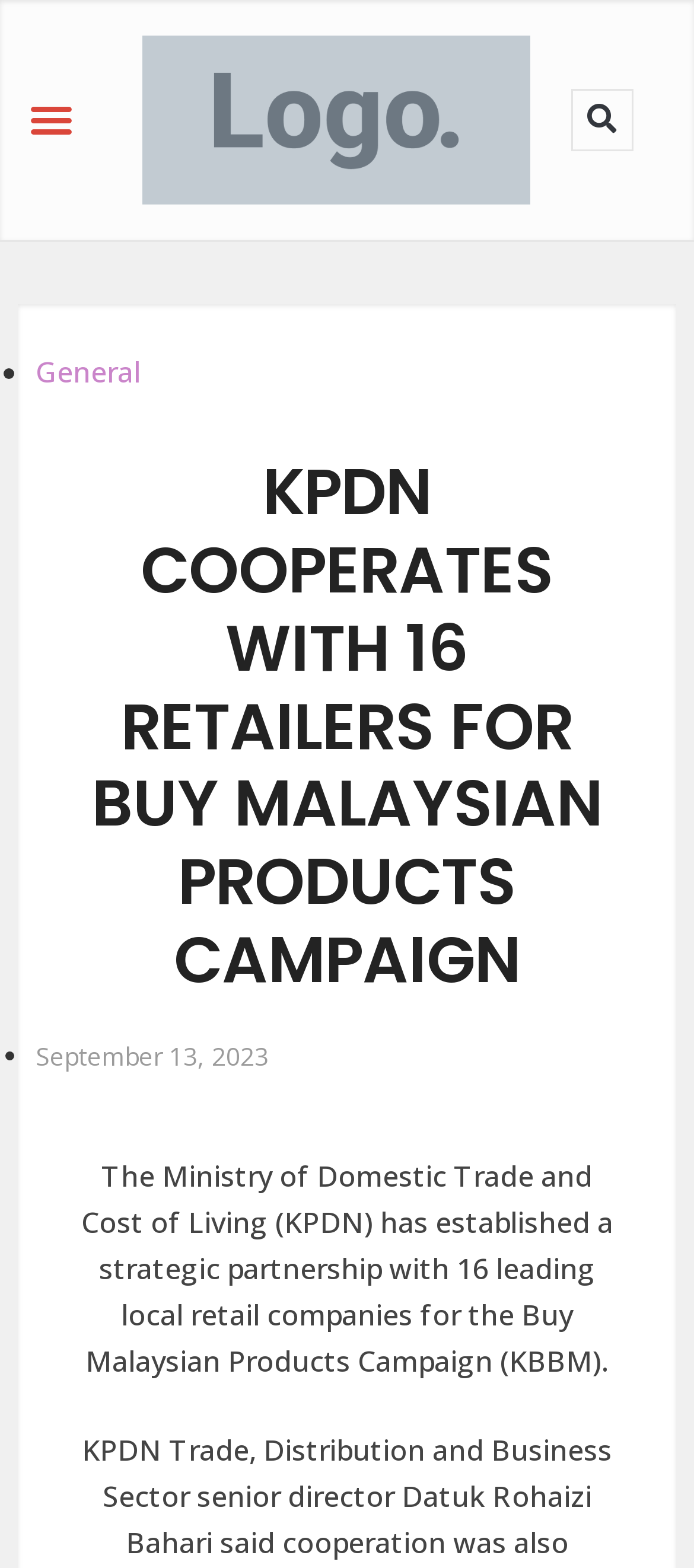What is the campaign mentioned in the article?
Based on the visual details in the image, please answer the question thoroughly.

The article mentions that the Ministry of Domestic Trade and Cost of Living (KPDN) has established a strategic partnership with 16 leading local retail companies for the Buy Malaysian Products Campaign (KBBM), so the campaign mentioned in the article is the Buy Malaysian Products Campaign.